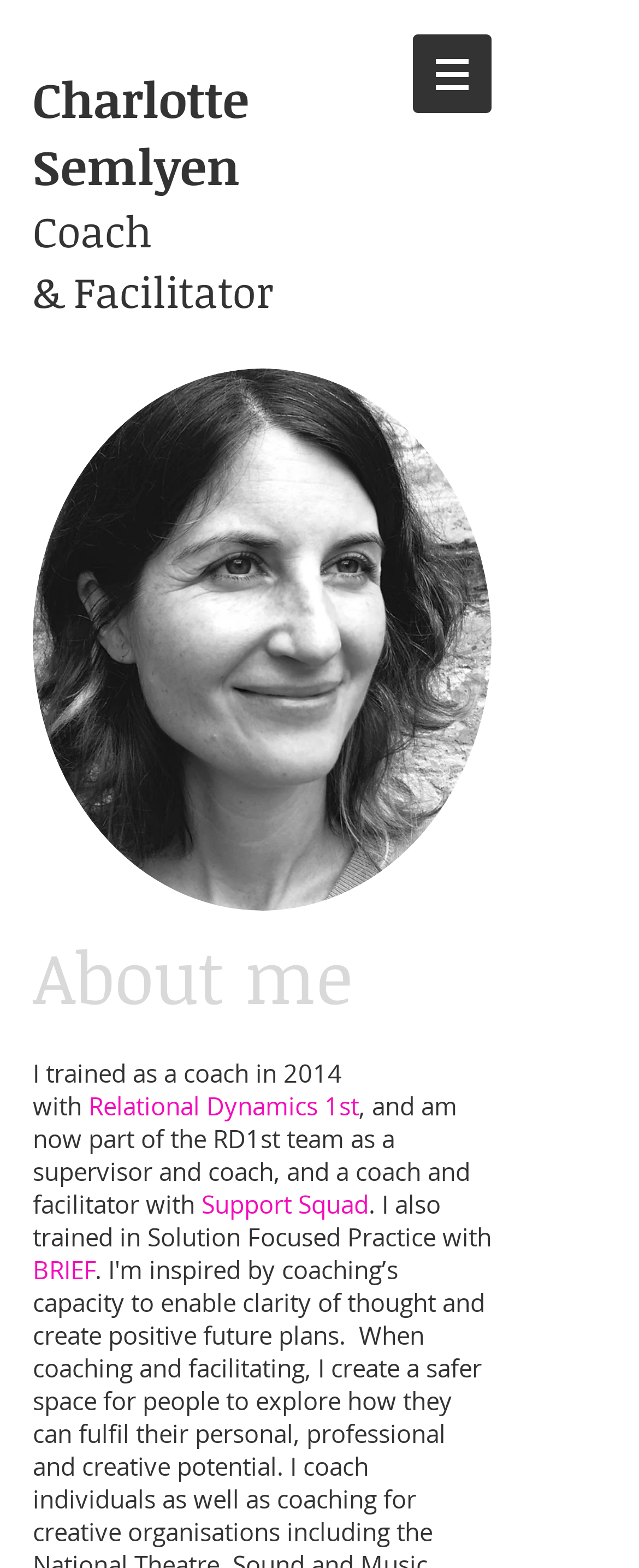What is Charlotte Semlyen's profession?
Examine the image and give a concise answer in one word or a short phrase.

Coach & Facilitator